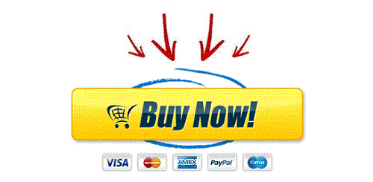What is the purpose of the arrows pointing towards the button?
Refer to the screenshot and respond with a concise word or phrase.

To emphasize the call to action